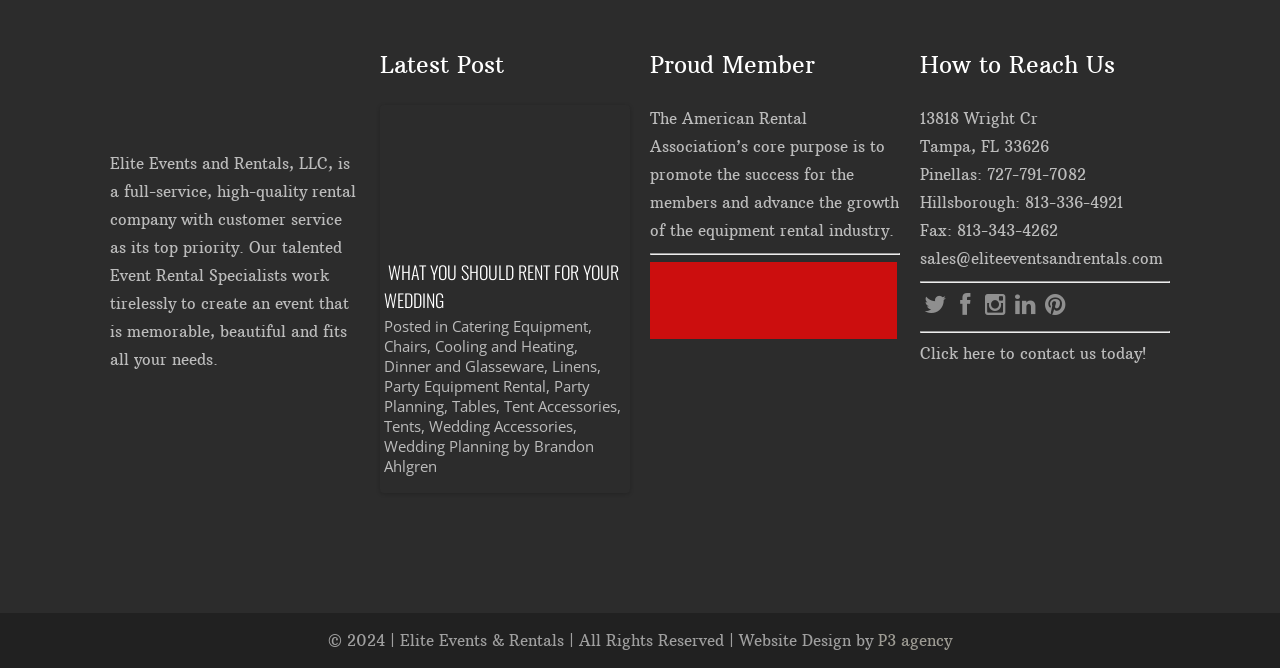Determine the bounding box coordinates for the clickable element to execute this instruction: "Click the 'Tables' link". Provide the coordinates as four float numbers between 0 and 1, i.e., [left, top, right, bottom].

[0.111, 0.593, 0.145, 0.623]